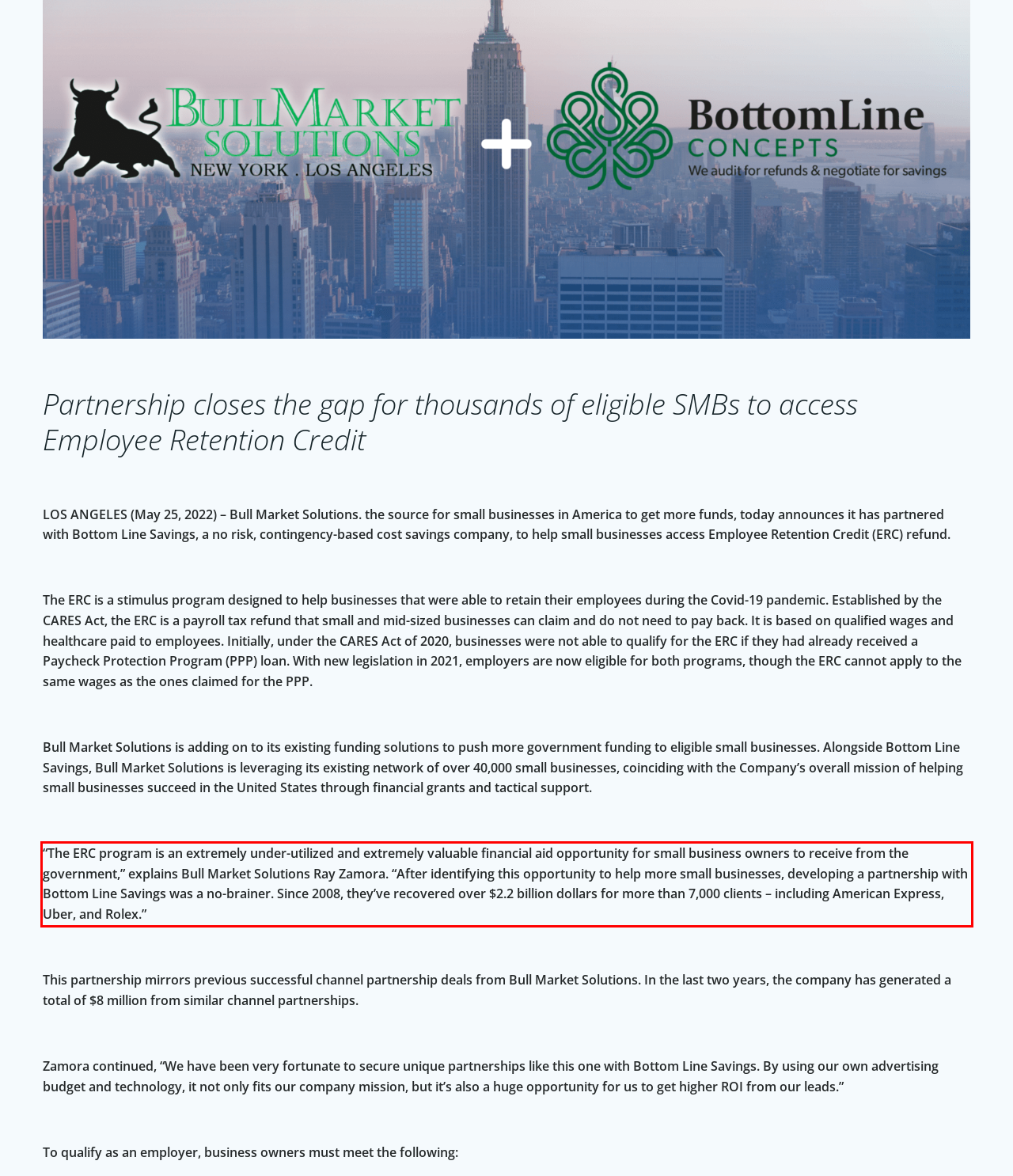You have a screenshot with a red rectangle around a UI element. Recognize and extract the text within this red bounding box using OCR.

“The ERC program is an extremely under-utilized and extremely valuable financial aid opportunity for small business owners to receive from the government,” explains Bull Market Solutions Ray Zamora. “After identifying this opportunity to help more small businesses, developing a partnership with Bottom Line Savings was a no-brainer. Since 2008, they’ve recovered over $2.2 billion dollars for more than 7,000 clients – including American Express, Uber, and Rolex.”